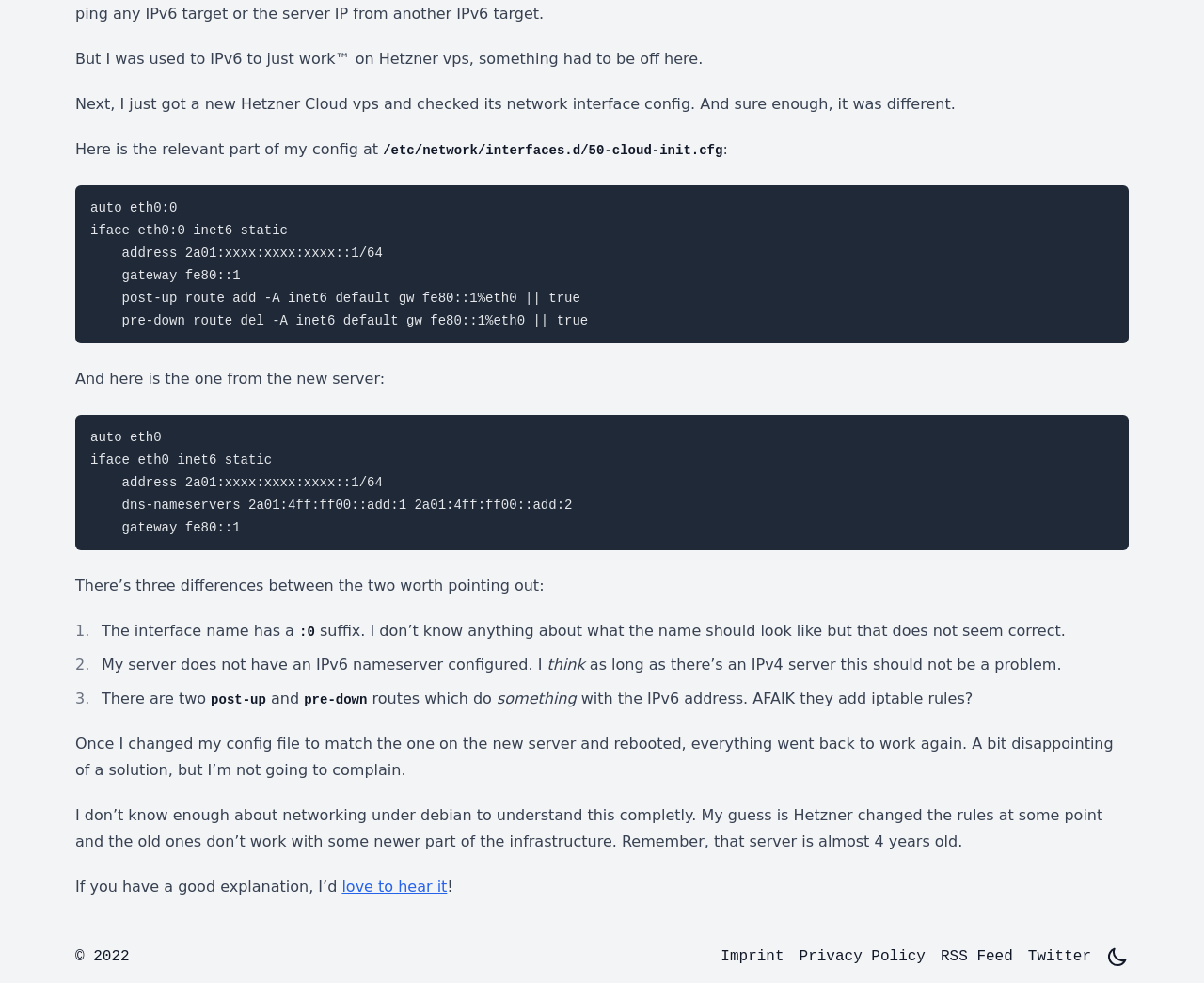How did the author fix the IPv6 issue?
Look at the image and provide a detailed response to the question.

The question is asking how the author fixed the IPv6 issue. According to the text, the author fixed the issue by changing their config file to match the one on the new server and then rebooting. This is mentioned in the text where the author says 'Once I changed my config file to match the one on the new server and rebooted, everything went back to work again'.